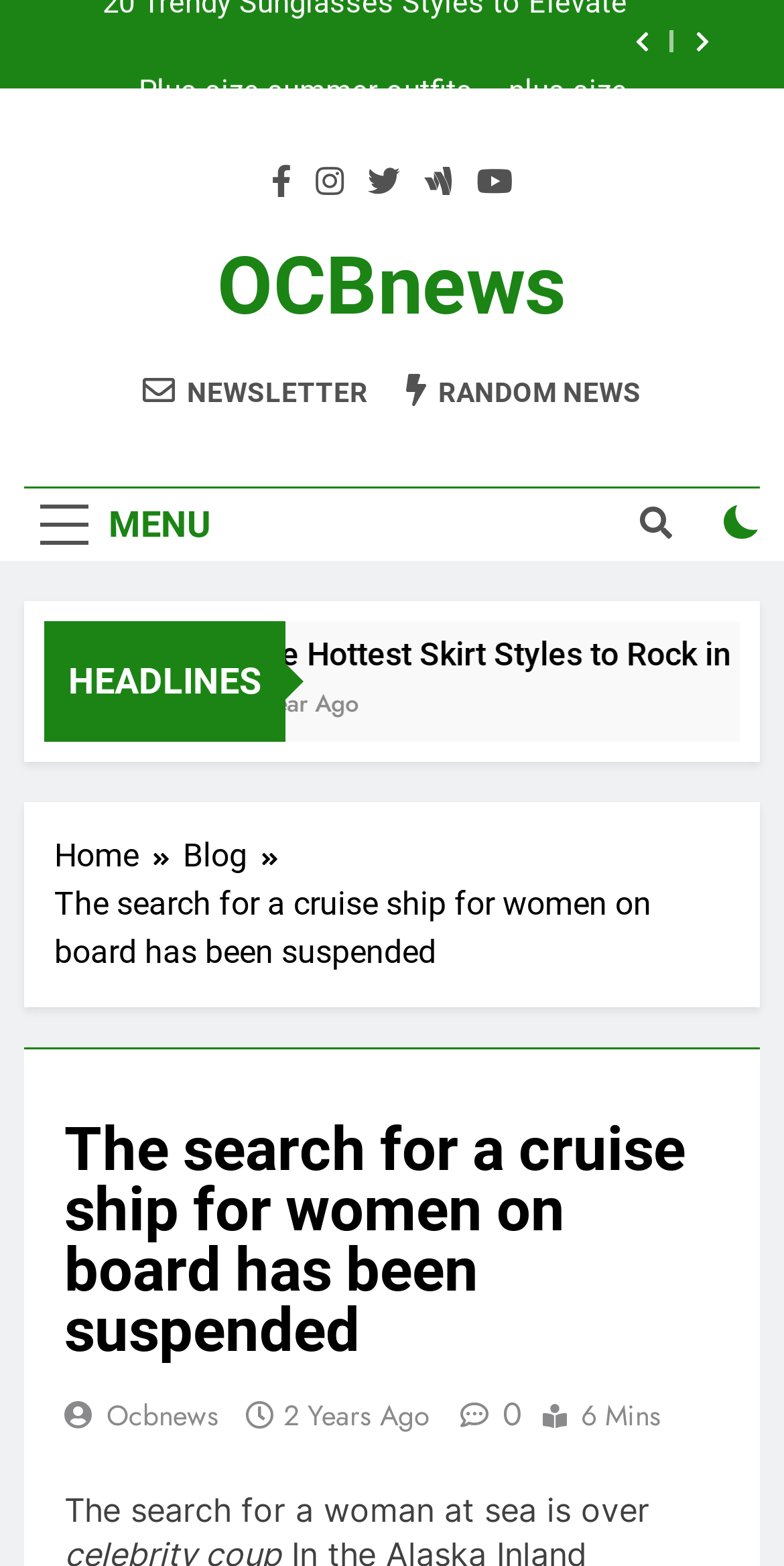Please locate and retrieve the main header text of the webpage.

The search for a cruise ship for women on board has been suspended